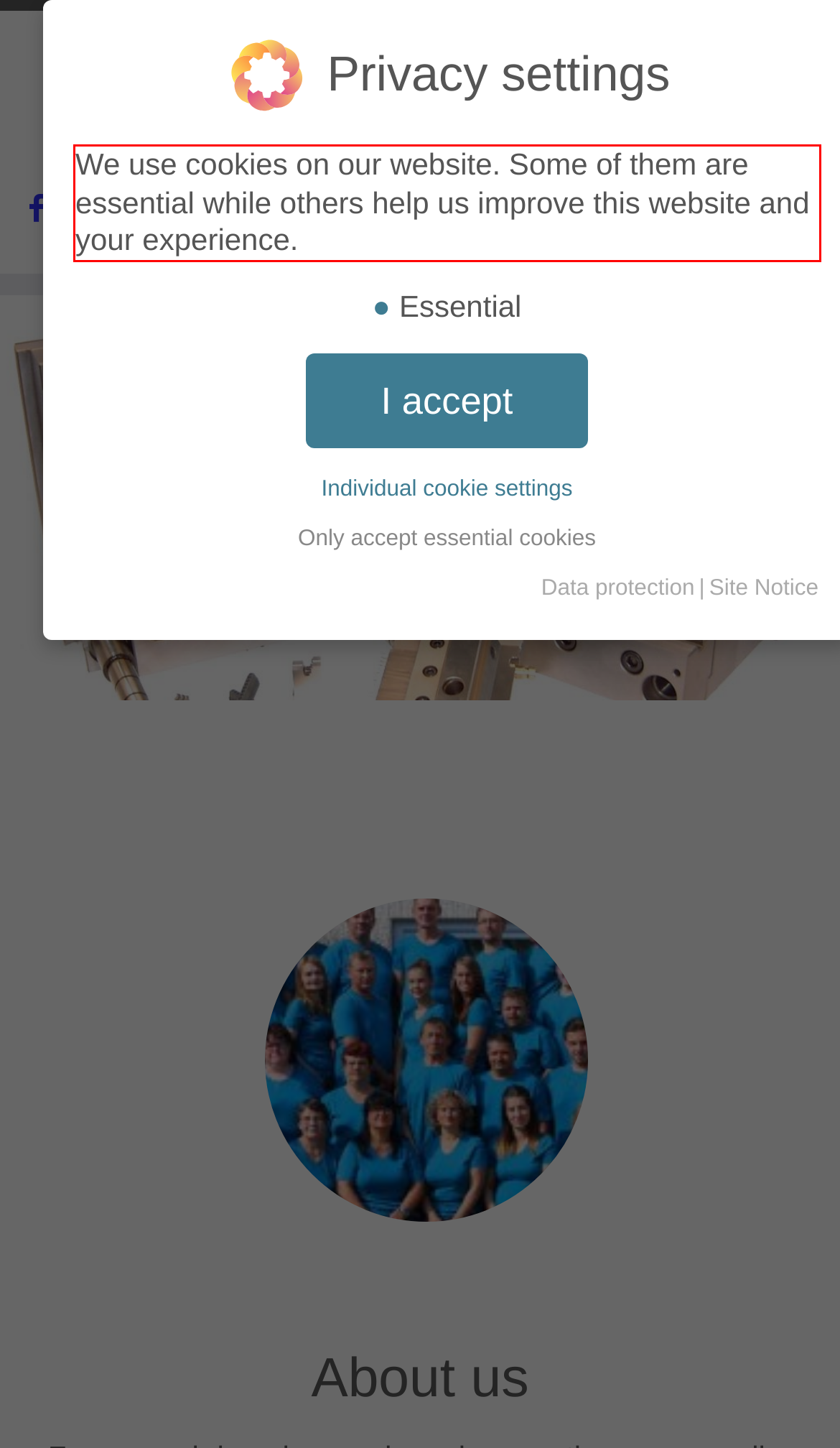Observe the screenshot of the webpage that includes a red rectangle bounding box. Conduct OCR on the content inside this red bounding box and generate the text.

We use cookies on our website. Some of them are essential while others help us improve this website and your experience.